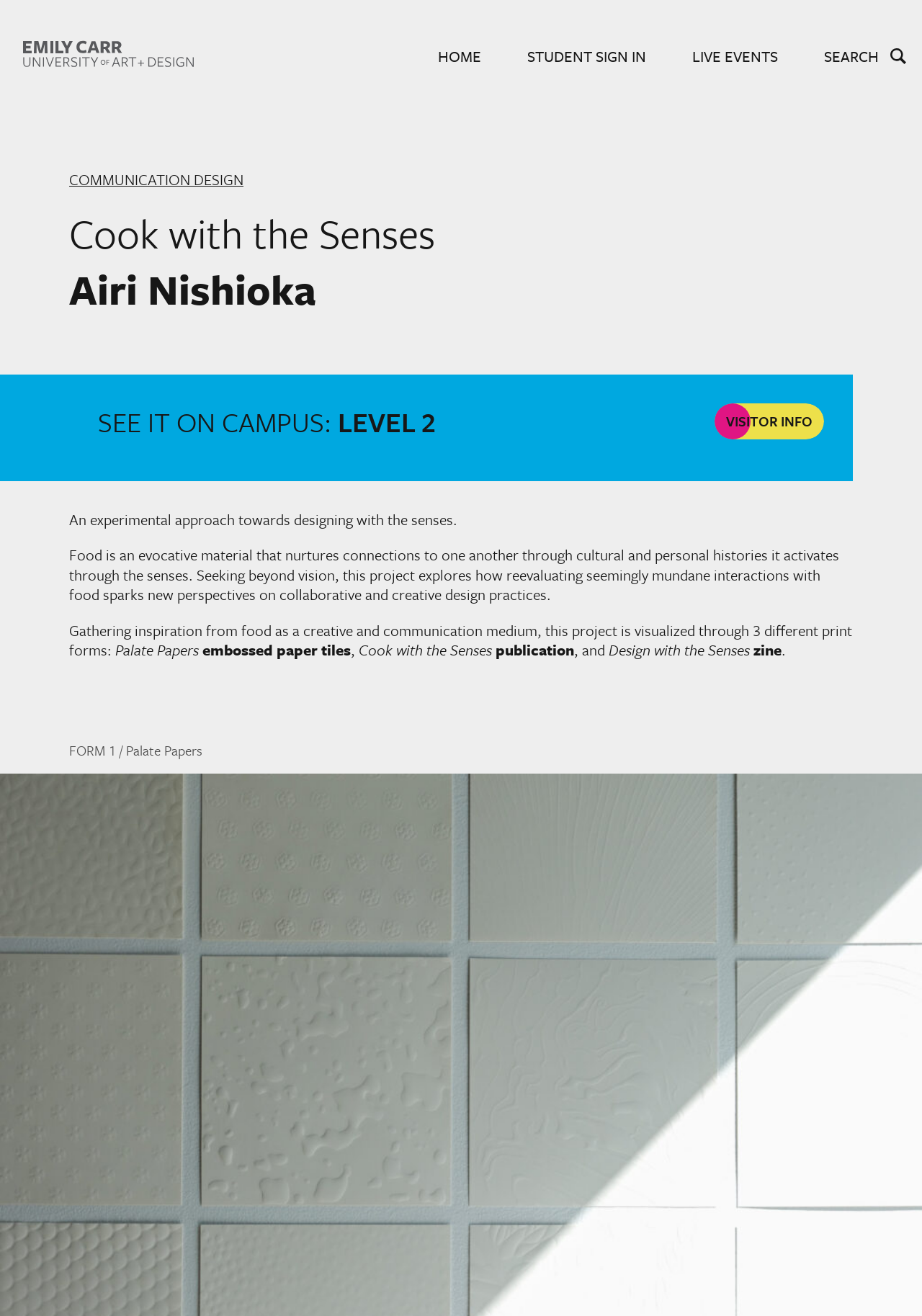Can you give a comprehensive explanation to the question given the content of the image?
What is the theme of the project?

Based on the webpage, I can see that the project is about exploring how food can be used as a creative and communication medium, and how it can spark new perspectives on collaborative and creative design practices. This suggests that the theme of the project is designing with the senses.